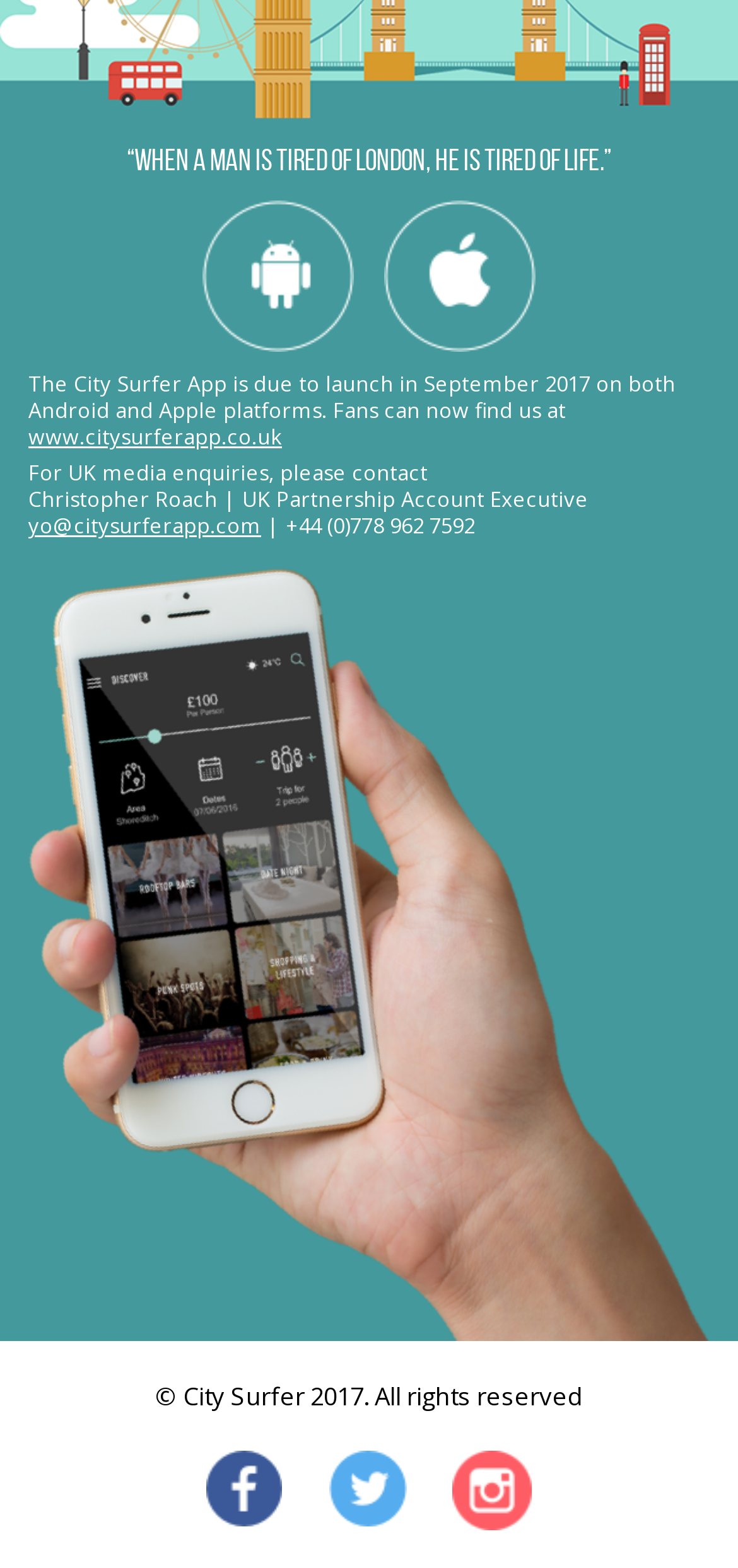What is the name of the person to contact for UK media enquiries? Examine the screenshot and reply using just one word or a brief phrase.

Christopher Roach